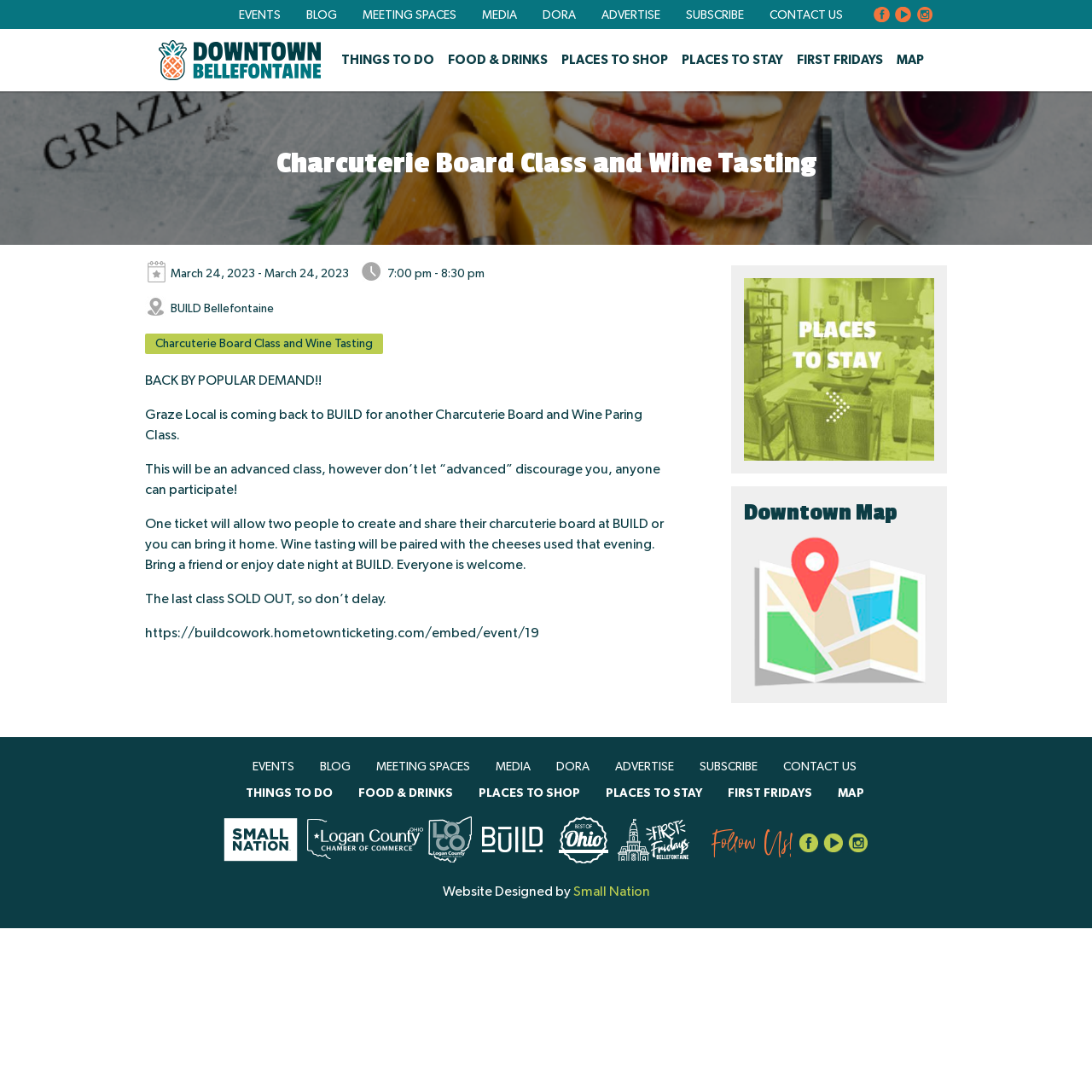What is the purpose of the 'MAP' link?
Please respond to the question with a detailed and well-explained answer.

I inferred the purpose of the 'MAP' link by looking at its location and context on the webpage, which suggests that it is related to the Downtown area, and therefore likely leads to a map of the area.